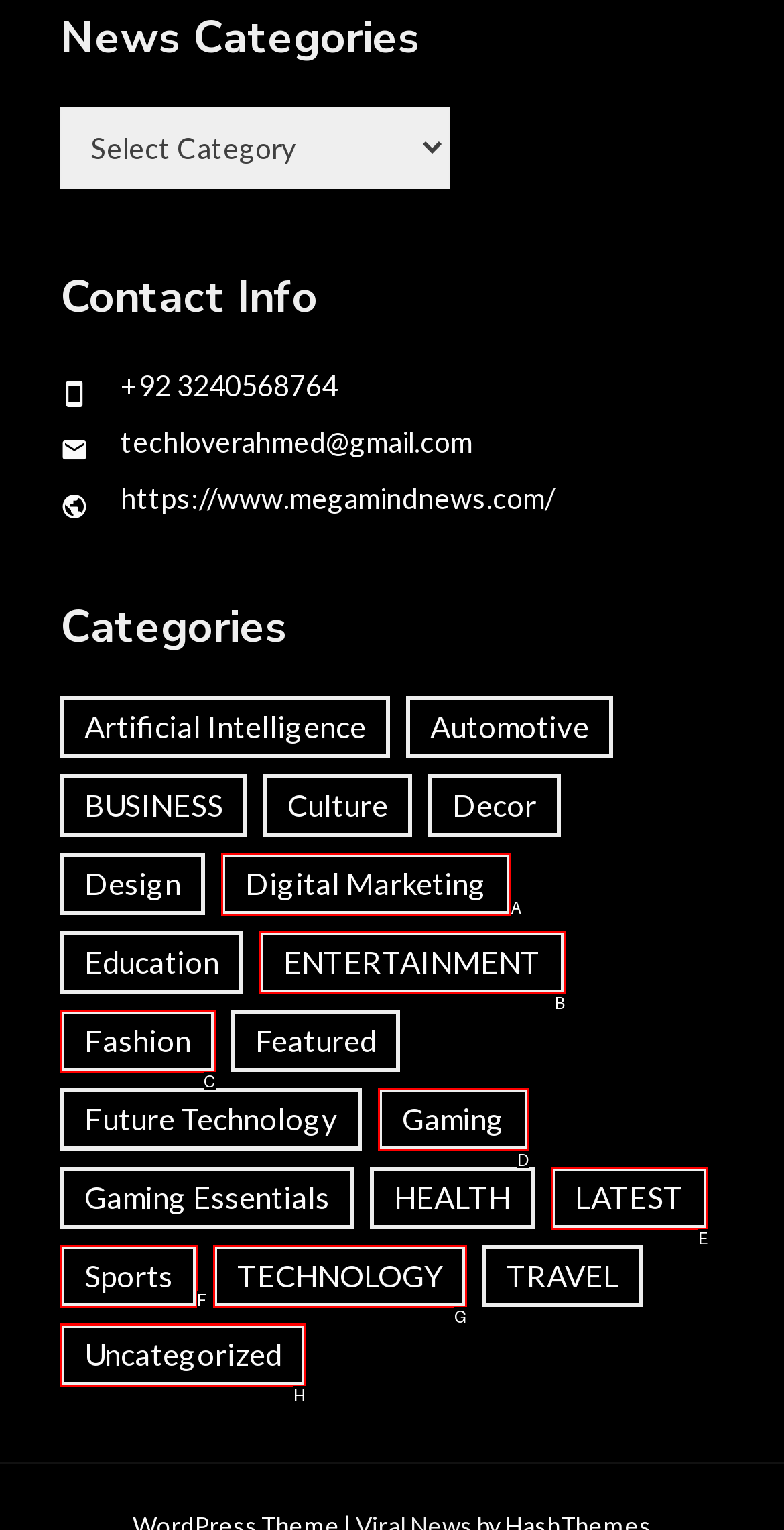Given the description: LATEST, identify the matching HTML element. Provide the letter of the correct option.

E